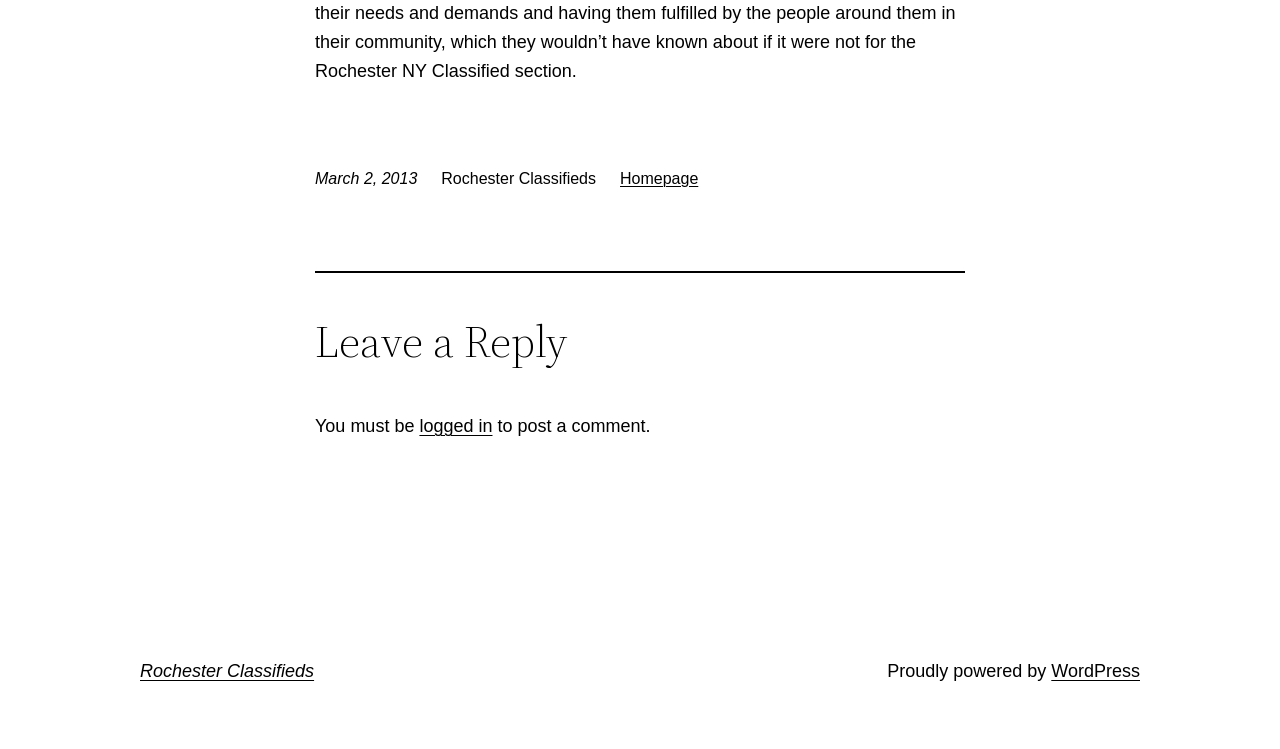What is the name of the platform powering the webpage?
Please provide a full and detailed response to the question.

At the bottom of the page, I found a text that says 'Proudly powered by' followed by a link to 'WordPress', which suggests that WordPress is the platform powering the webpage.